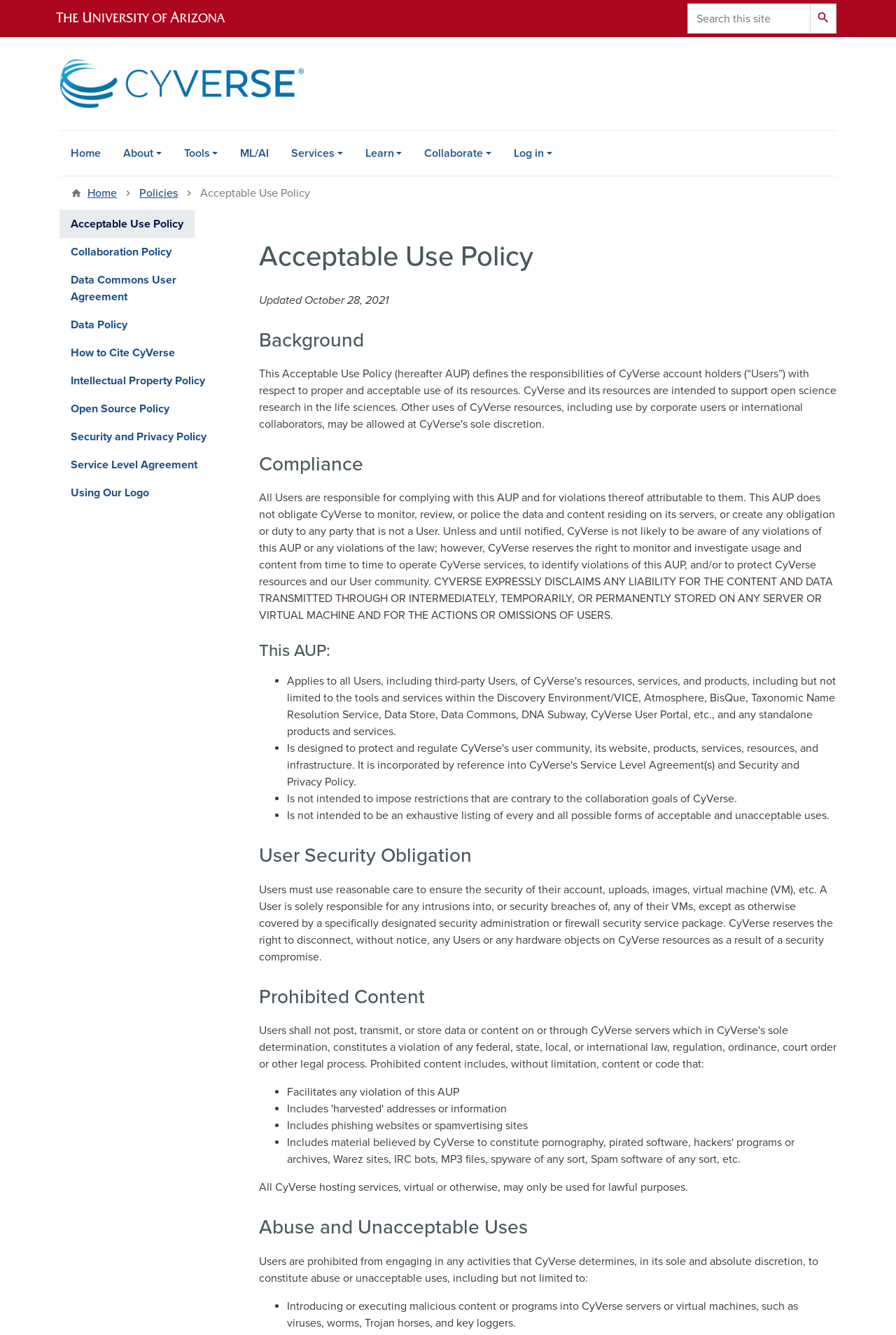What is the purpose of the search box?
Please elaborate on the answer to the question with detailed information.

I found the answer by looking at the text next to the search box, which says 'Search this site'.